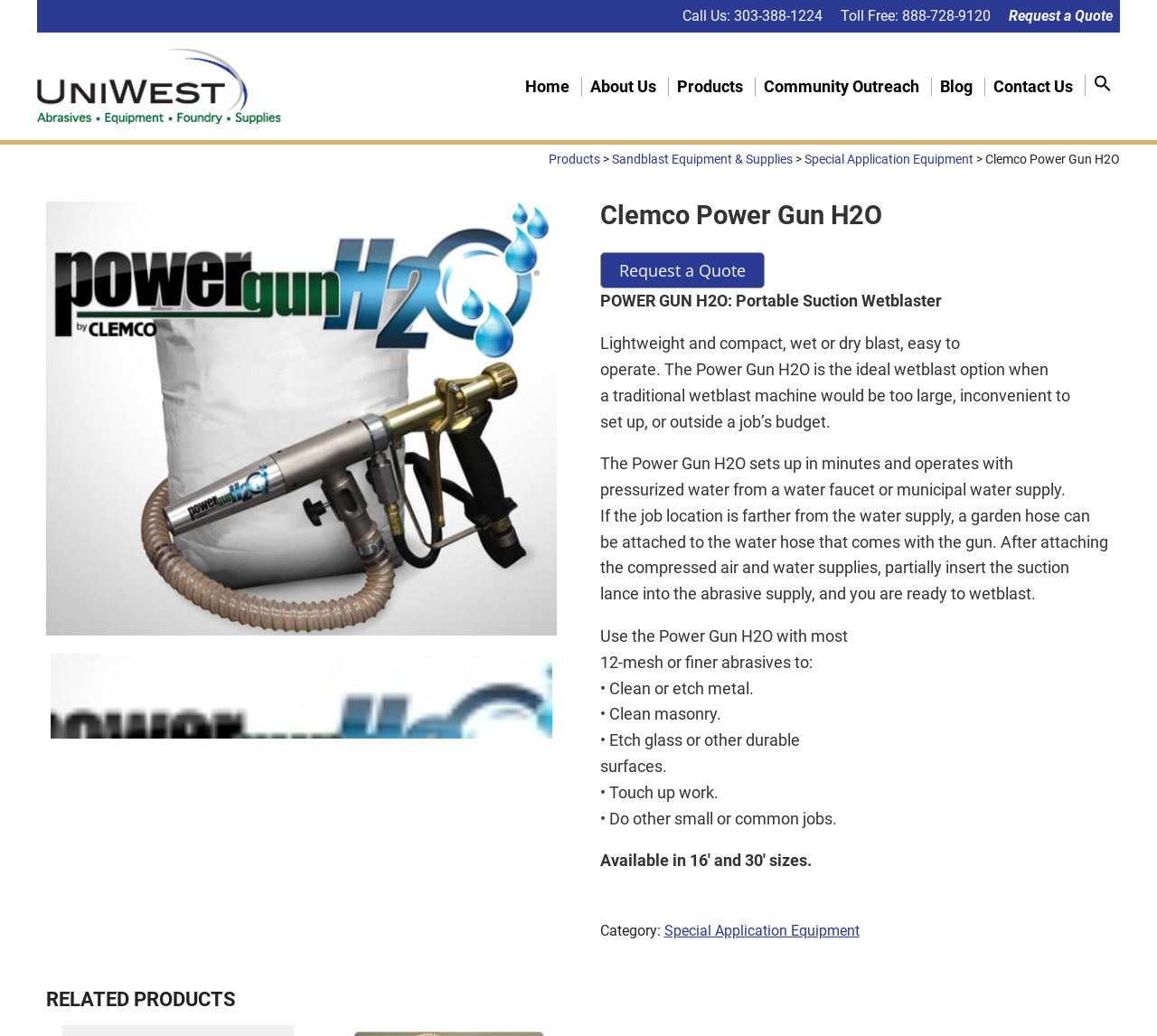Show me the bounding box coordinates of the clickable region to achieve the task as per the instruction: "Request a quote".

[0.872, 0.007, 0.962, 0.024]